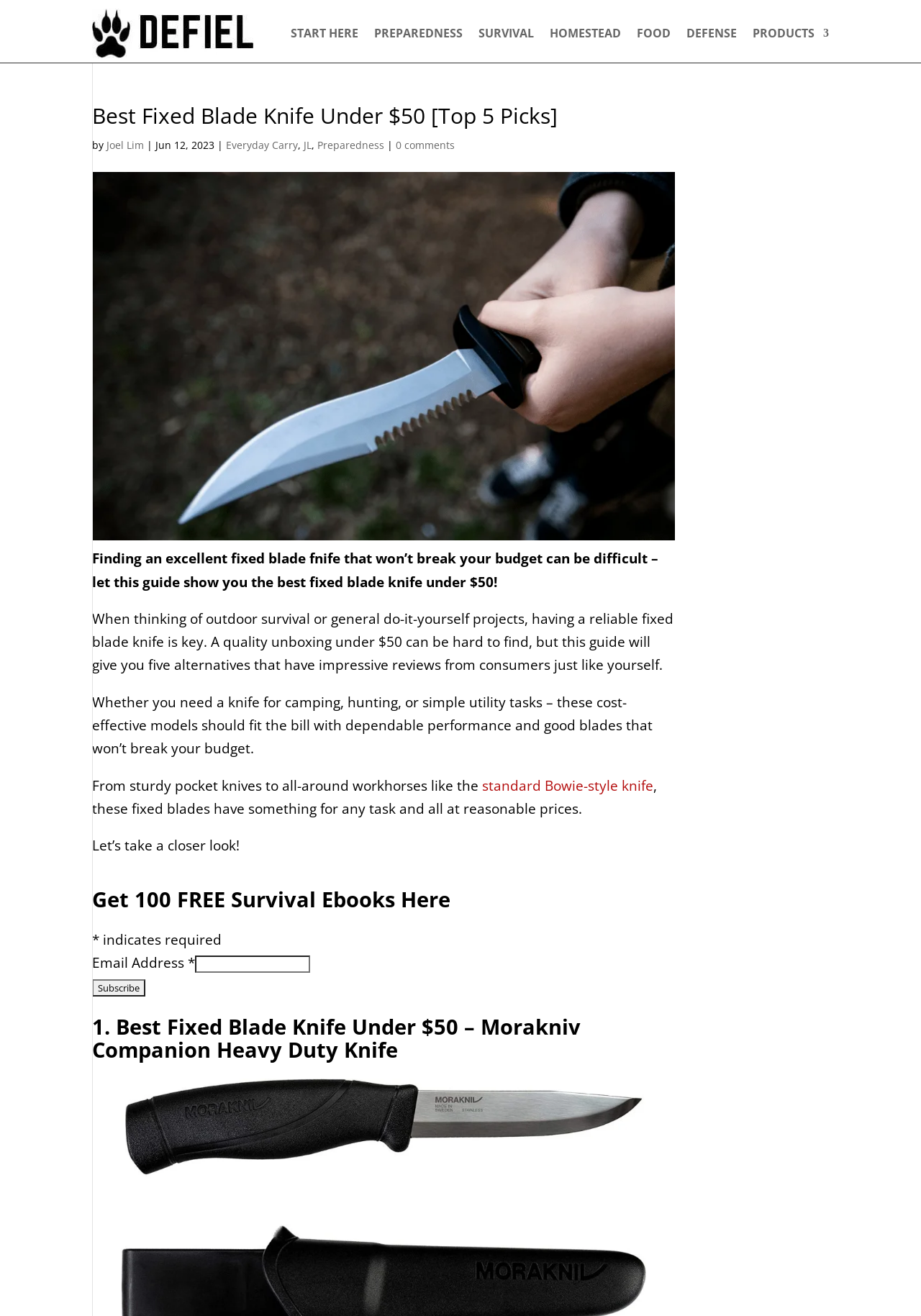Answer the question briefly using a single word or phrase: 
What is the purpose of the fixed blade knife?

Outdoor survival and DIY projects